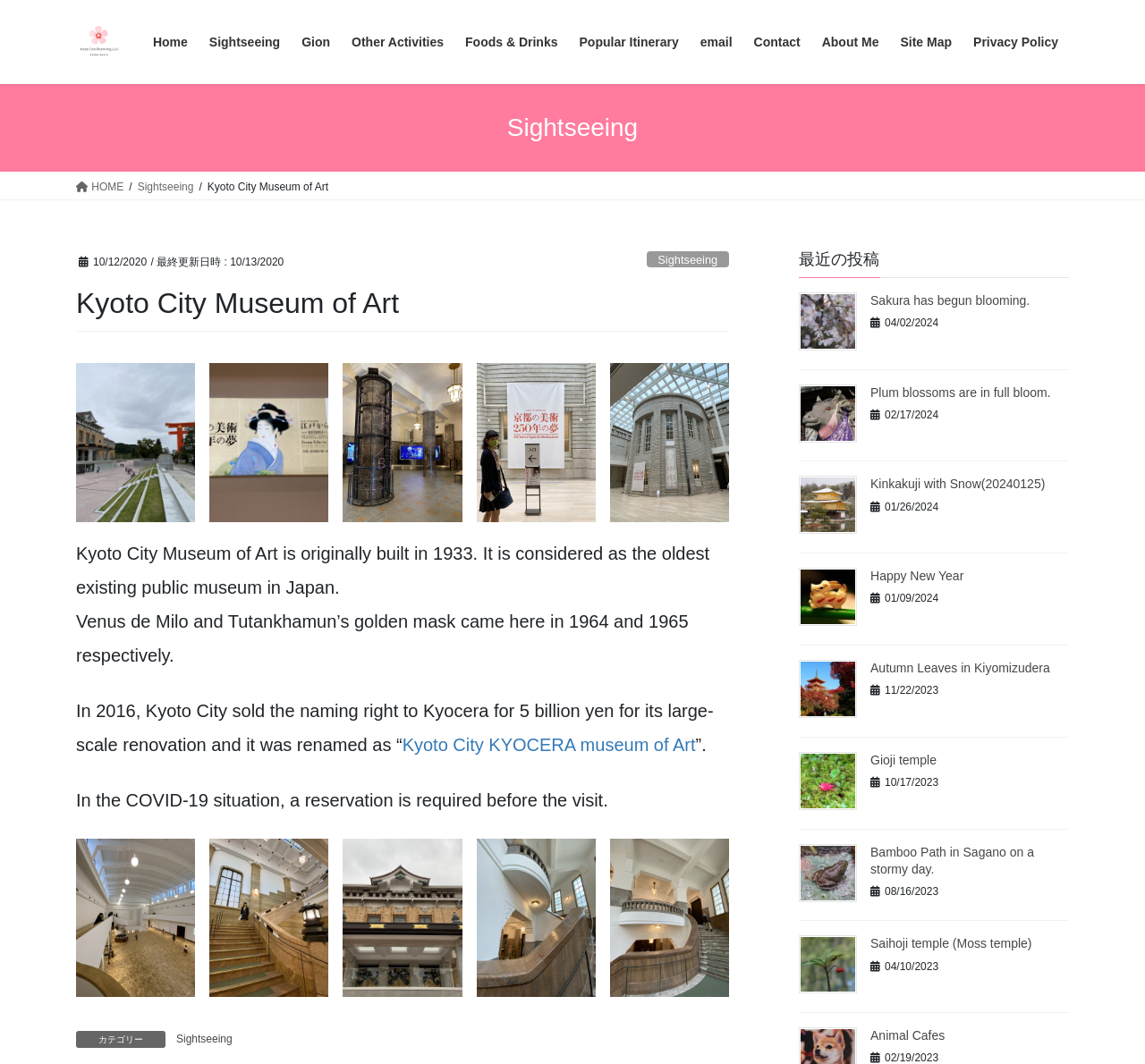Reply to the question with a brief word or phrase: What is required before visiting the museum during the COVID-19 situation?

A reservation